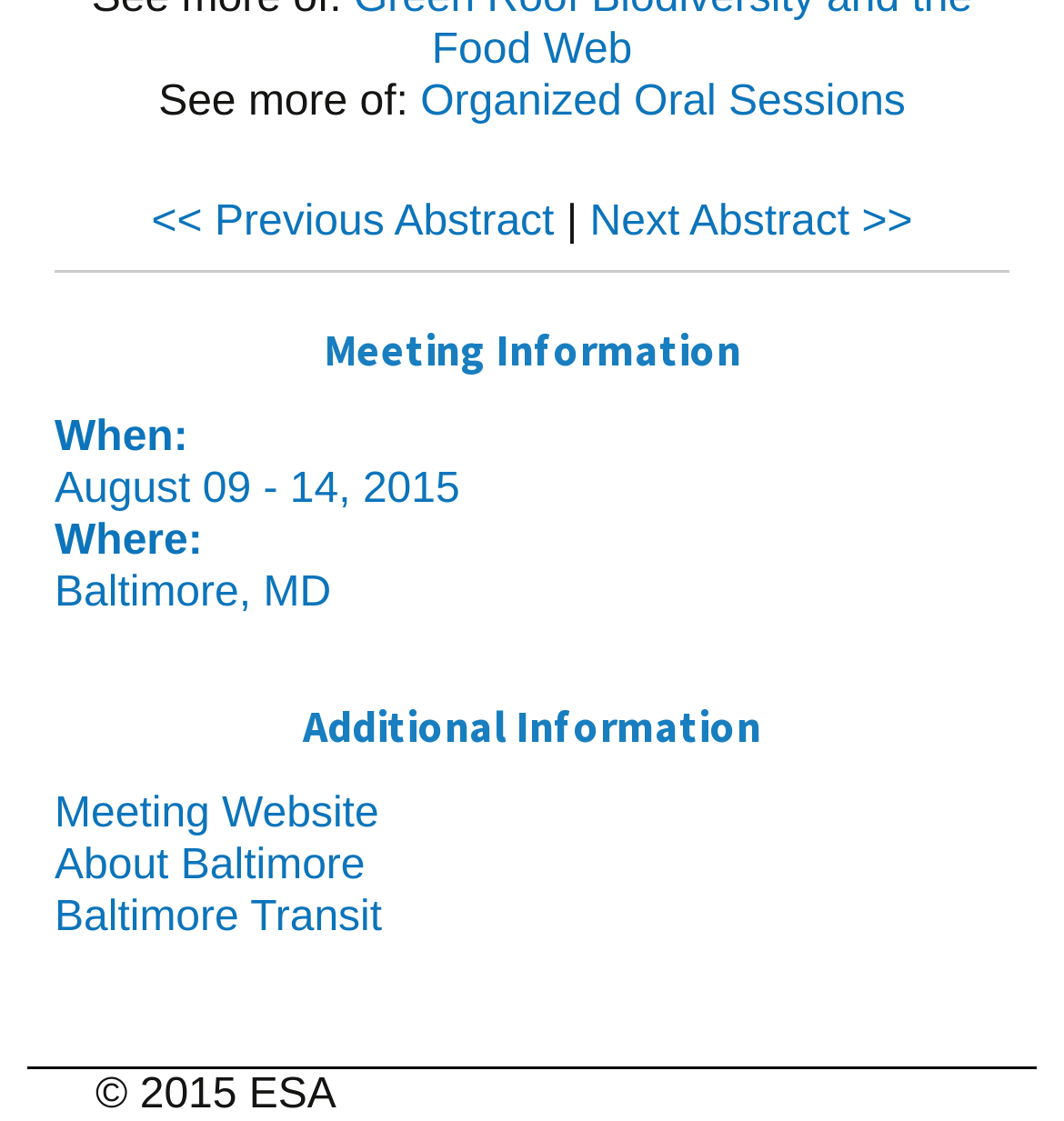What is the purpose of the '<< Previous Abstract' link?
Answer the question with a detailed explanation, including all necessary information.

I inferred the answer by looking at the link '<< Previous Abstract' and its position relative to the 'Next Abstract >>' link, suggesting that it is used to navigate to the previous abstract.